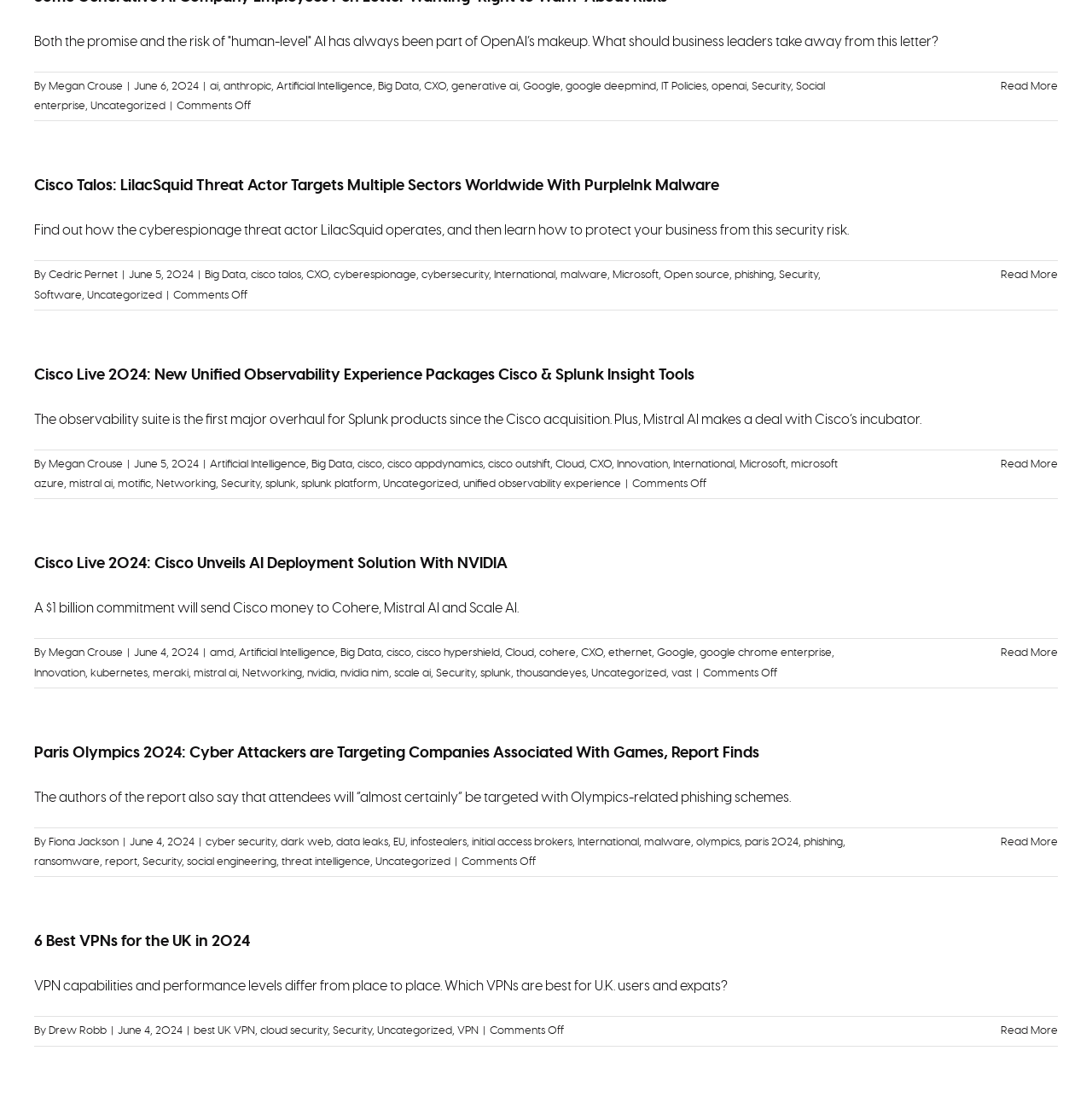Respond to the following question with a brief word or phrase:
What is the date of the article 'Cisco Talos: LilacSquid Threat Actor Targets Multiple Sectors Worldwide With PurpleInk Malware'?

June 5, 2024